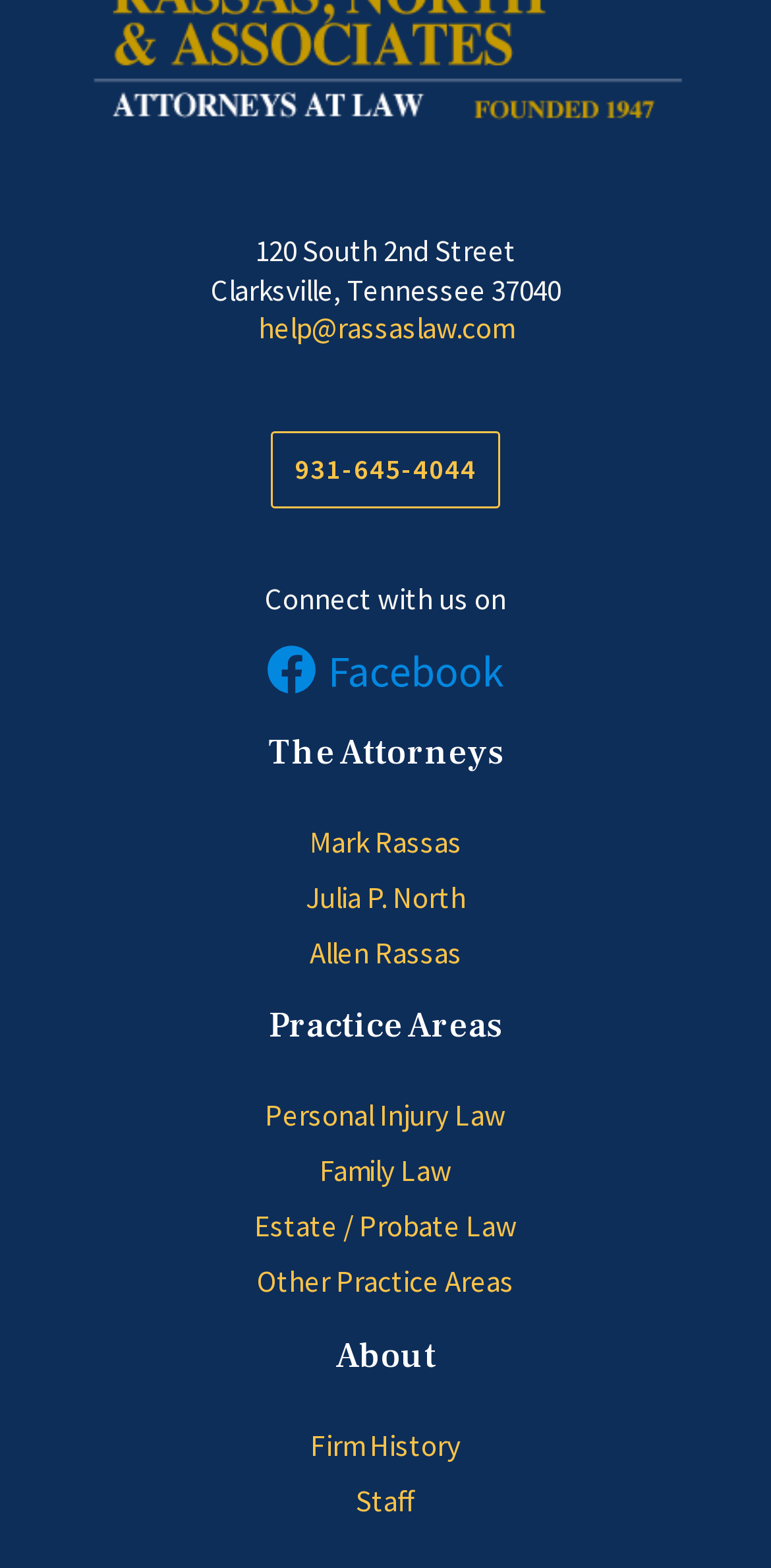What is the address of the law firm?
Give a one-word or short-phrase answer derived from the screenshot.

120 South 2nd Street, Clarksville, Tennessee 37040